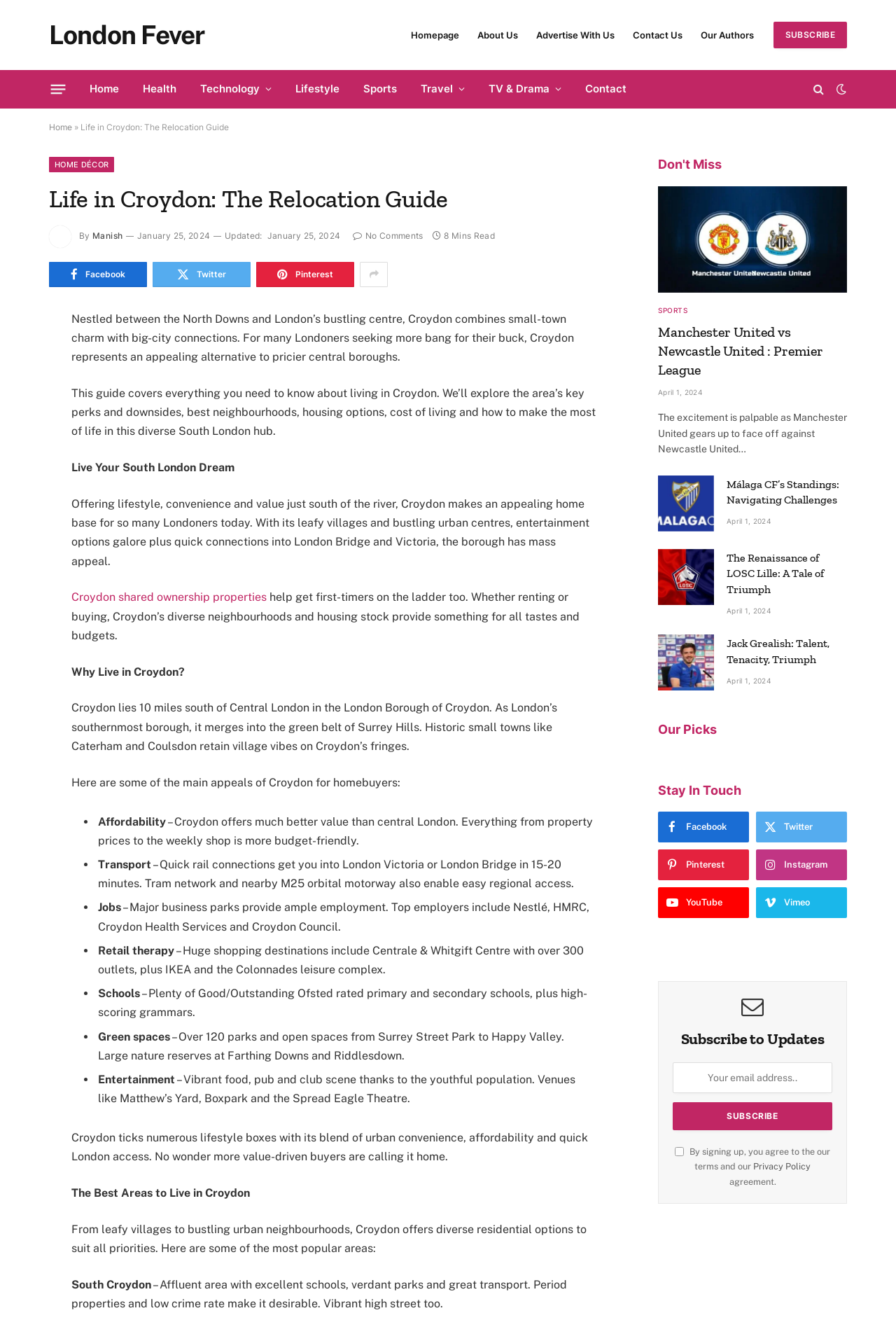What is the name of the area mentioned as affluent with excellent schools?
Answer with a single word or phrase, using the screenshot for reference.

South Croydon